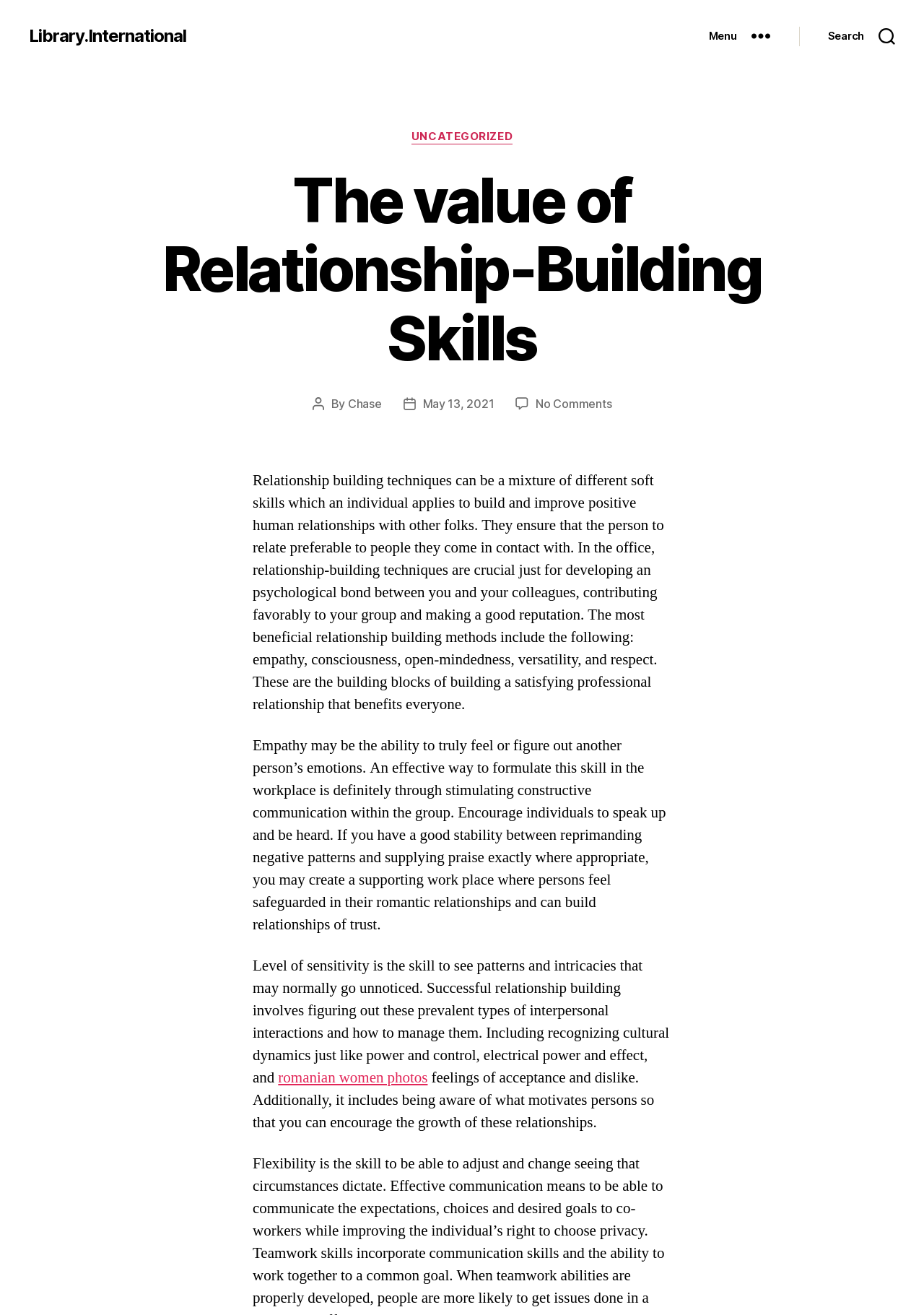Pinpoint the bounding box coordinates for the area that should be clicked to perform the following instruction: "Learn about 'romanian women photos'".

[0.301, 0.812, 0.463, 0.827]